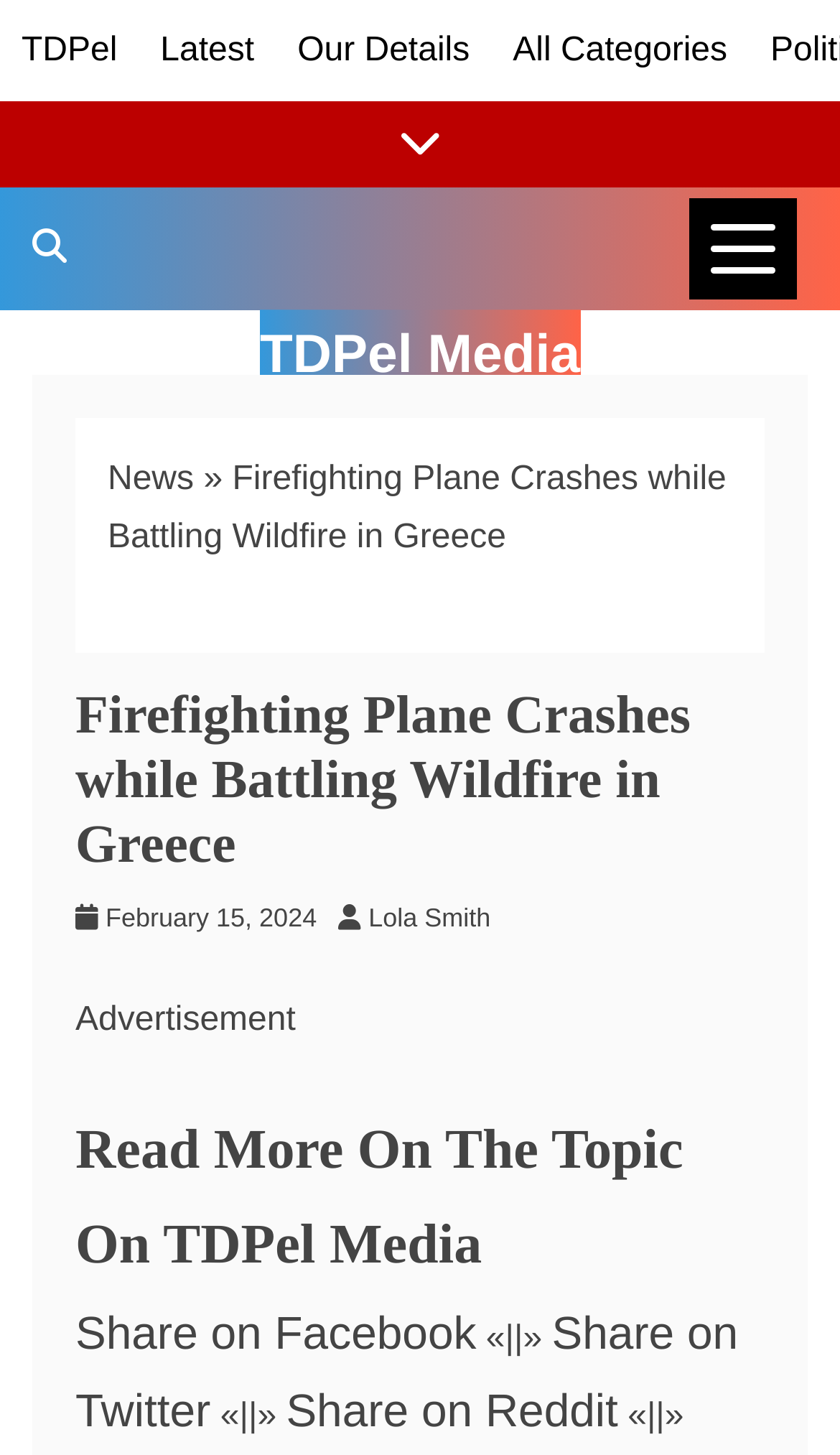What is the date of the article?
Using the details shown in the screenshot, provide a comprehensive answer to the question.

I found the link 'February 15, 2024' below the article title, which indicates that the article was published on this date.